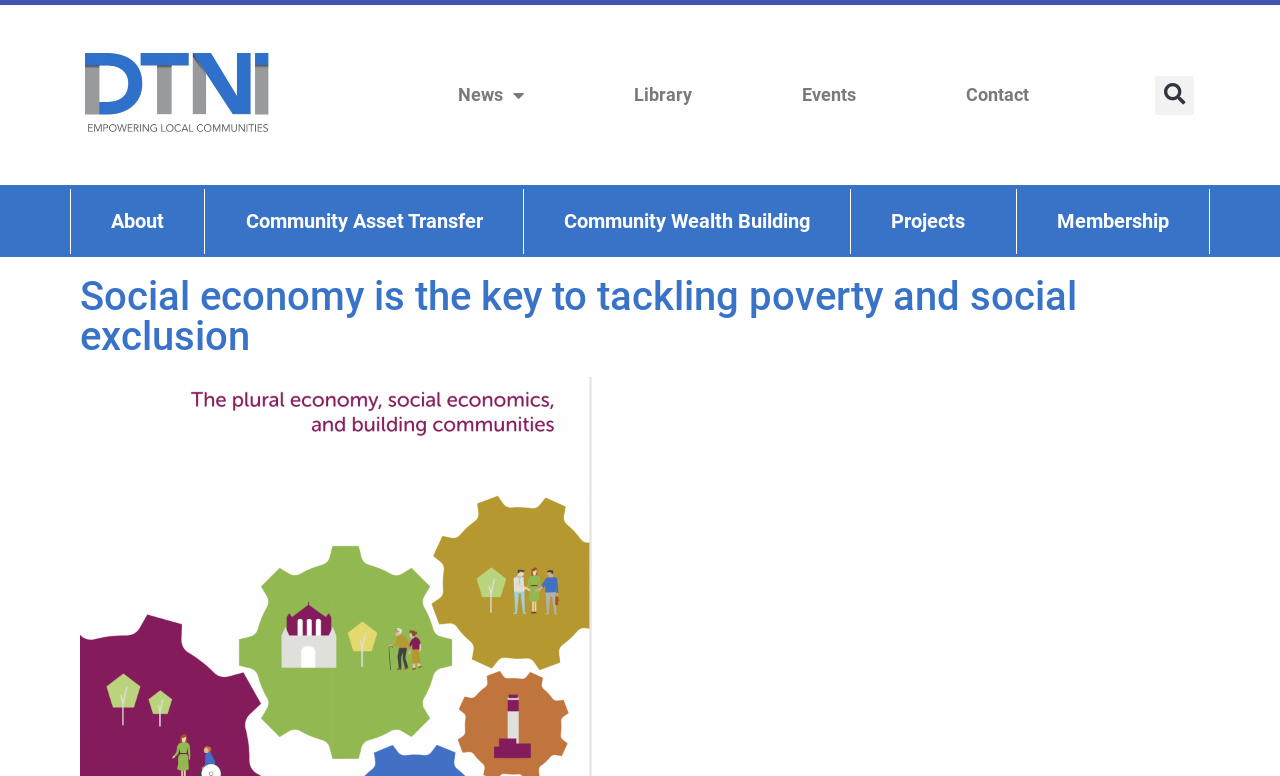How many main topics are listed under the main heading?
Give a one-word or short-phrase answer derived from the screenshot.

6